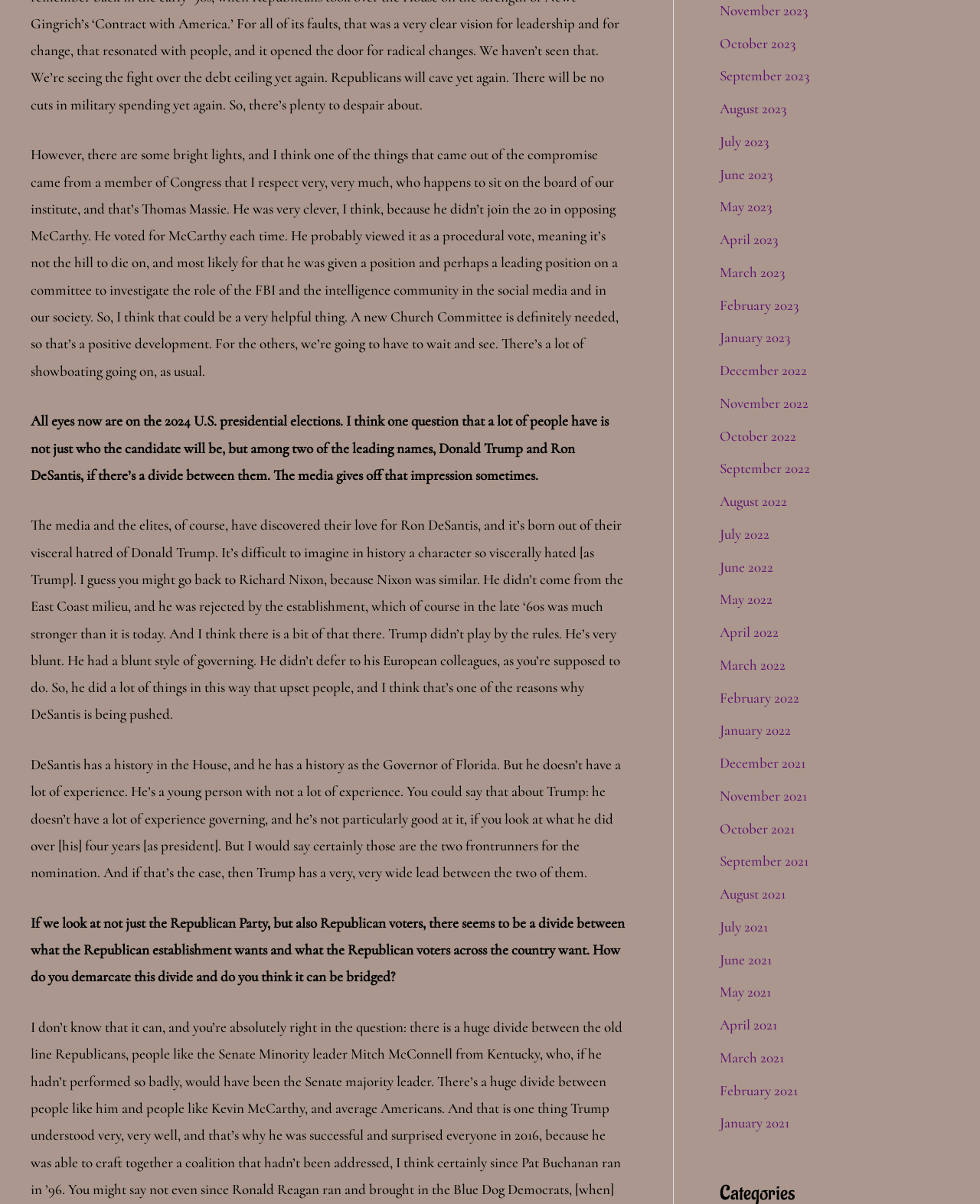Provide the bounding box coordinates of the area you need to click to execute the following instruction: "Click on September 2023".

[0.734, 0.056, 0.826, 0.07]